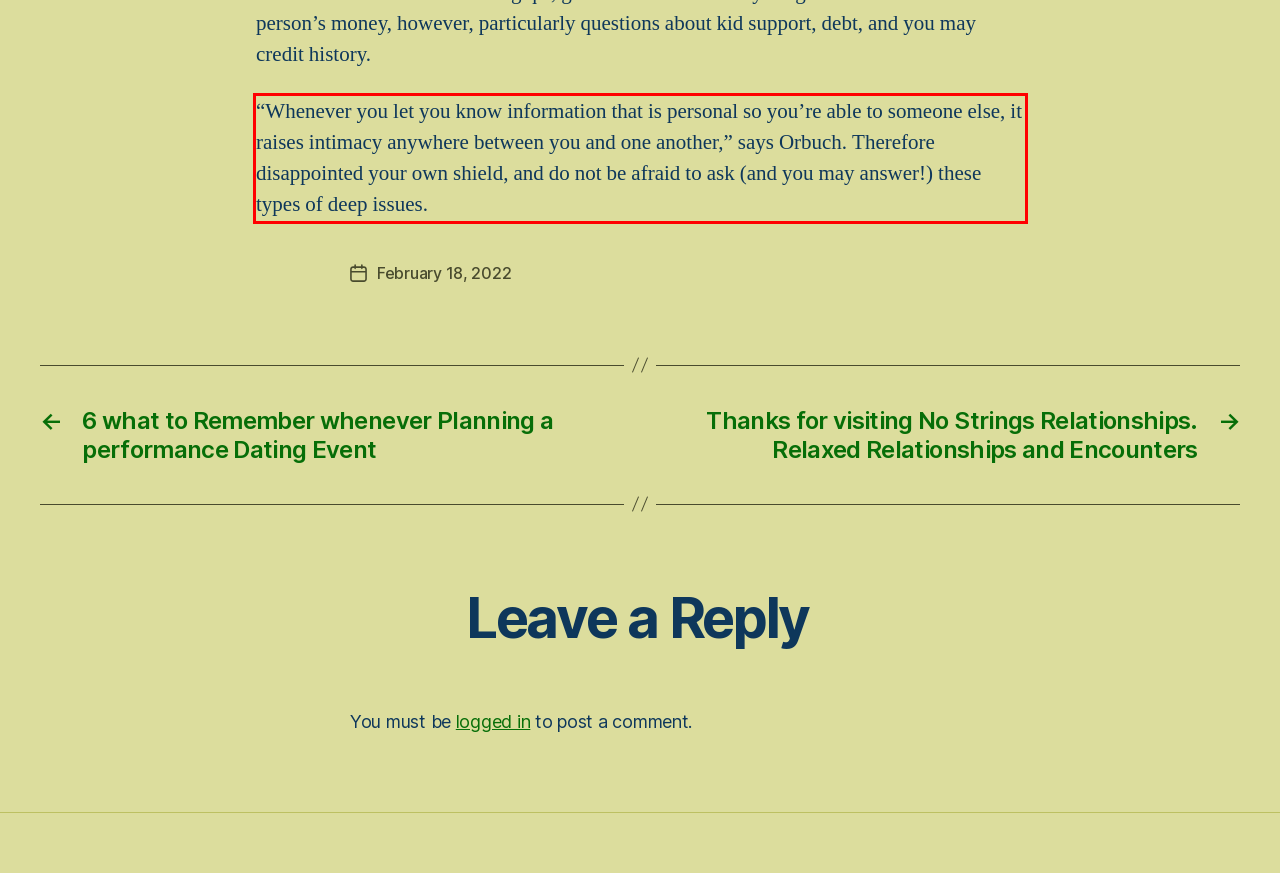By examining the provided screenshot of a webpage, recognize the text within the red bounding box and generate its text content.

“Whenever you let you know information that is personal so you’re able to someone else, it raises intimacy anywhere between you and one another,” says Orbuch. Therefore disappointed your own shield, and do not be afraid to ask (and you may answer!) these types of deep issues.